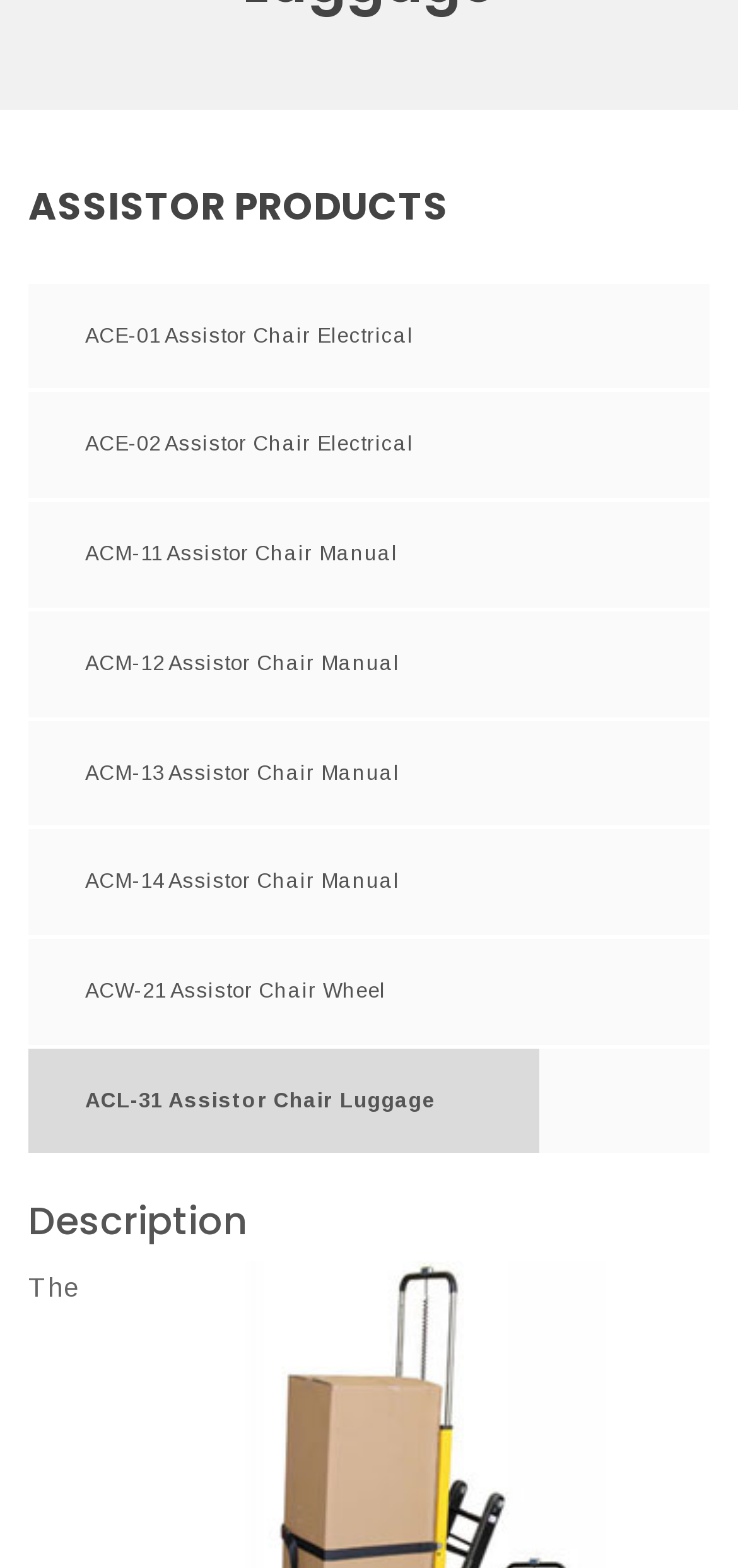Based on the element description: "ACM-12 Assistor Chair Manual", identify the UI element and provide its bounding box coordinates. Use four float numbers between 0 and 1, [left, top, right, bottom].

[0.038, 0.39, 0.815, 0.457]